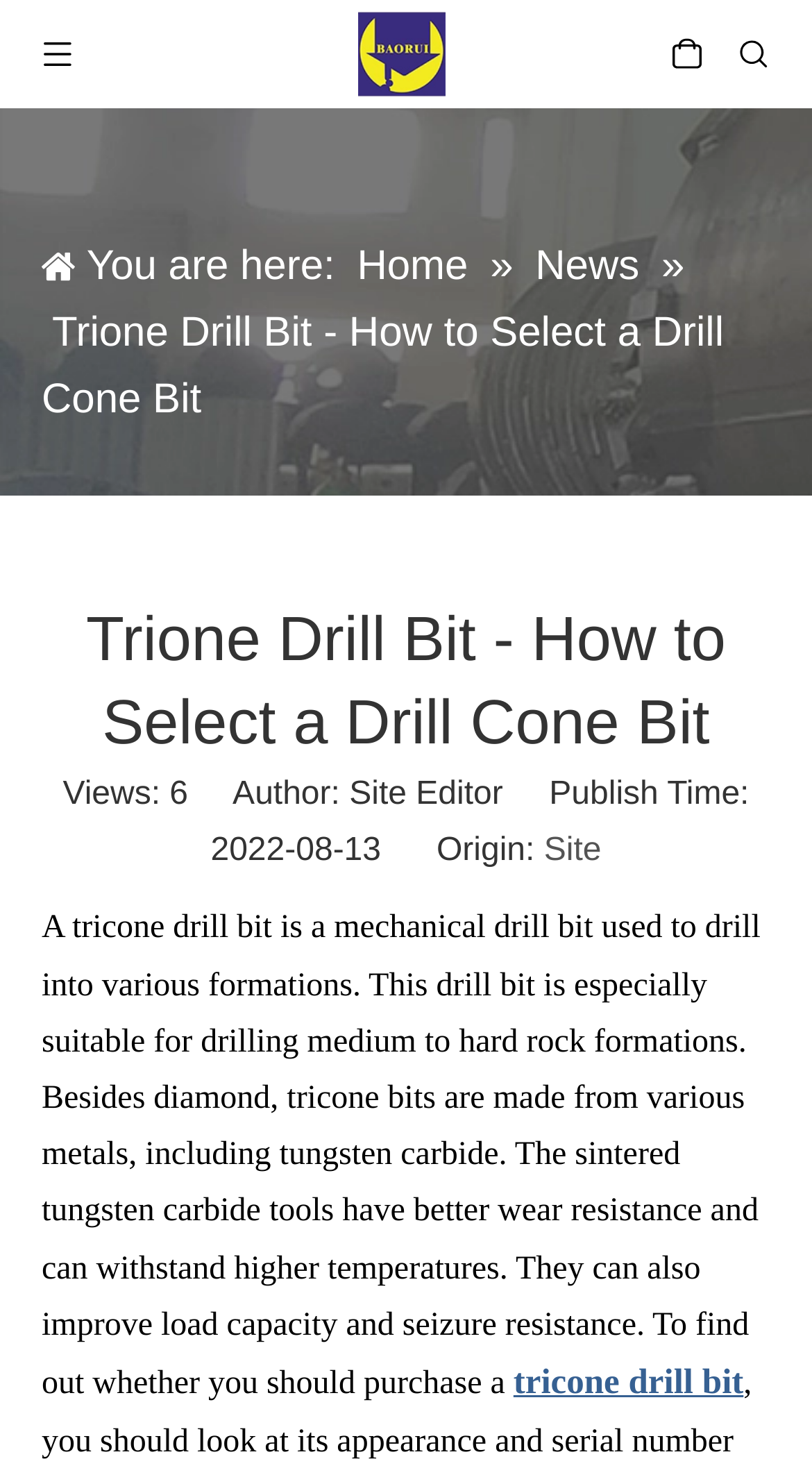Carefully examine the image and provide an in-depth answer to the question: What is the material used to make tricone bits?

According to the webpage, tricone bits are made from various metals, including tungsten carbide, which has better wear resistance and can withstand higher temperatures.